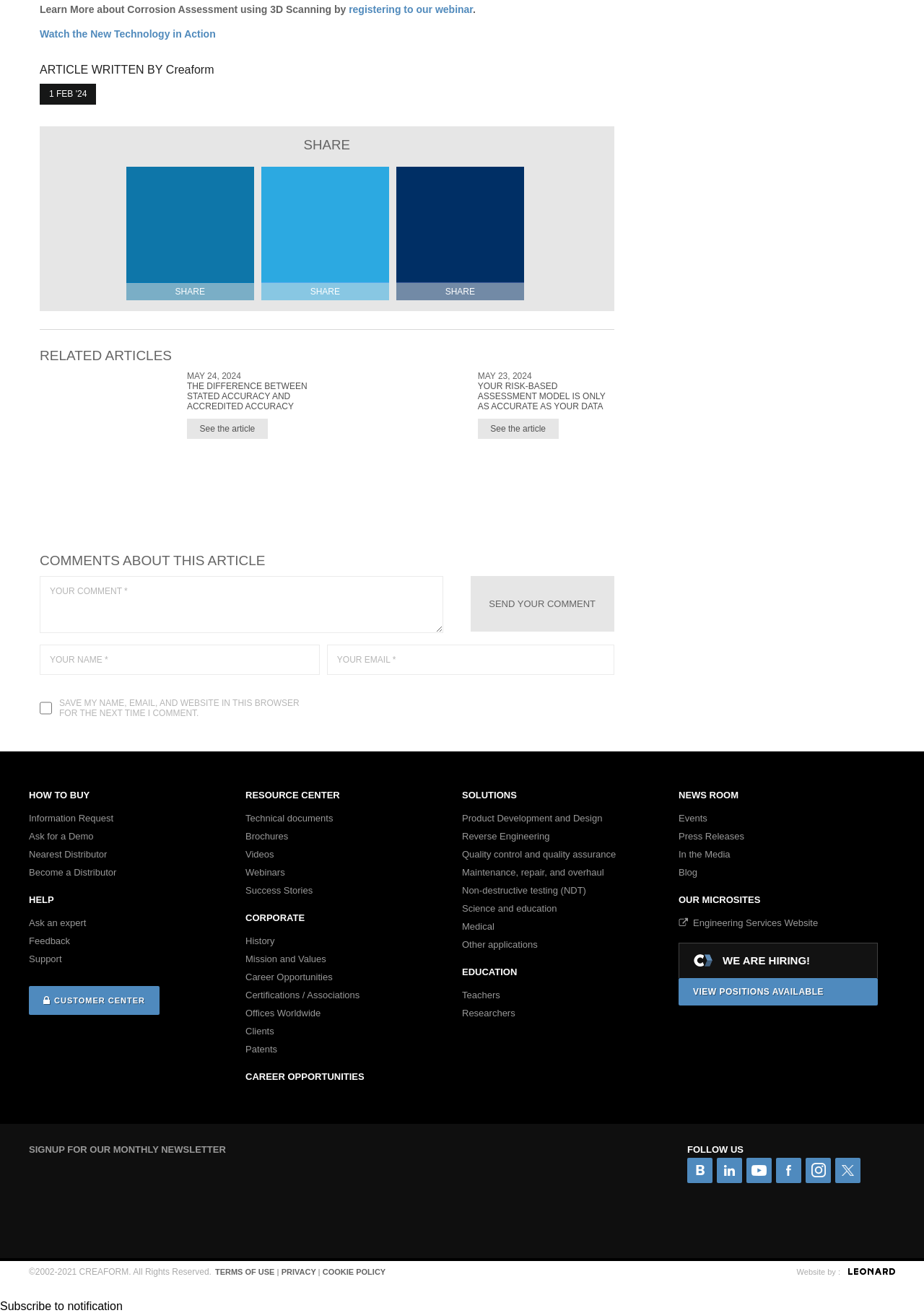Answer succinctly with a single word or phrase:
What is the topic of the article?

Corrosion Assessment